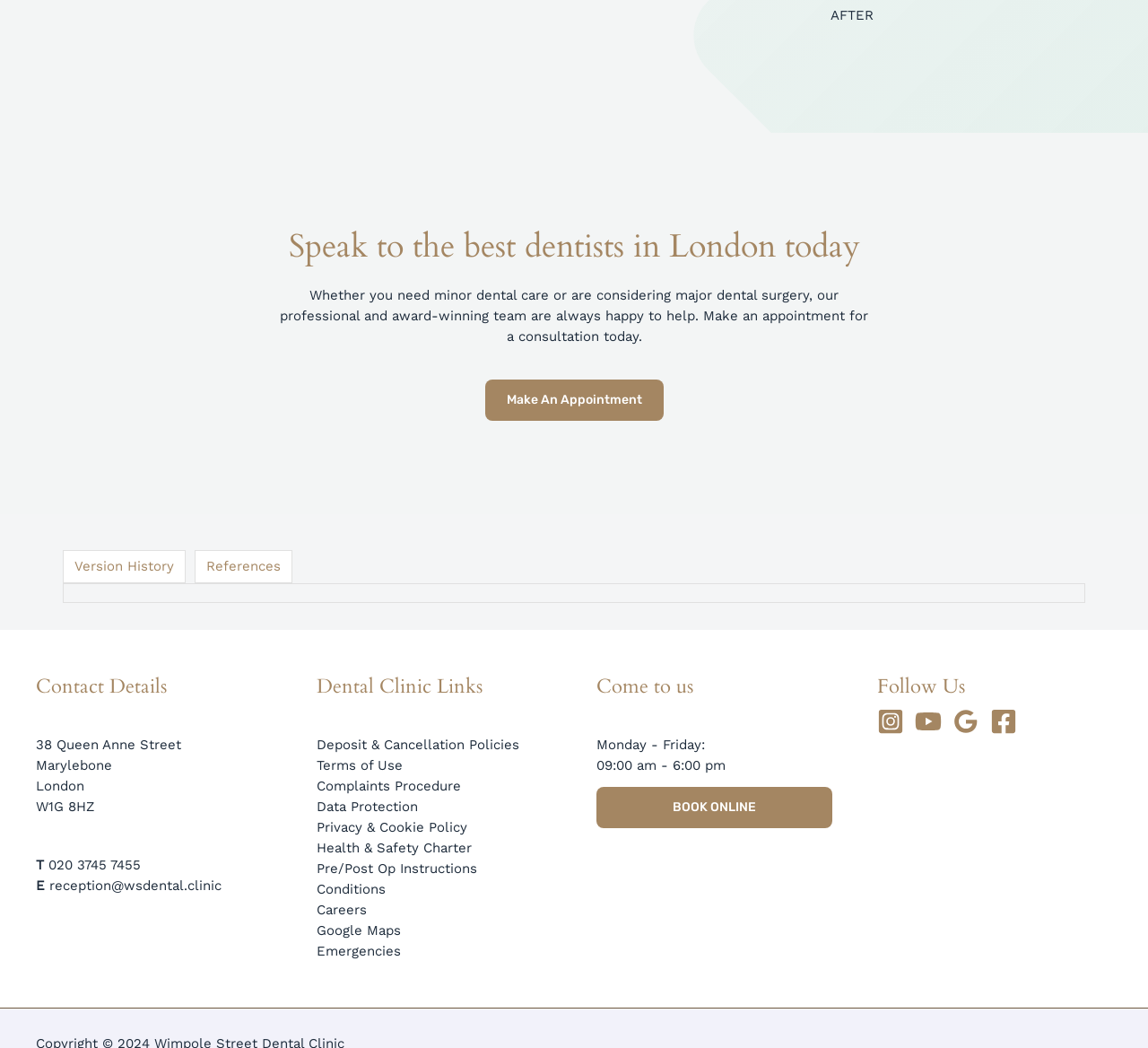Please mark the bounding box coordinates of the area that should be clicked to carry out the instruction: "Make an appointment for a consultation".

[0.422, 0.363, 0.578, 0.402]